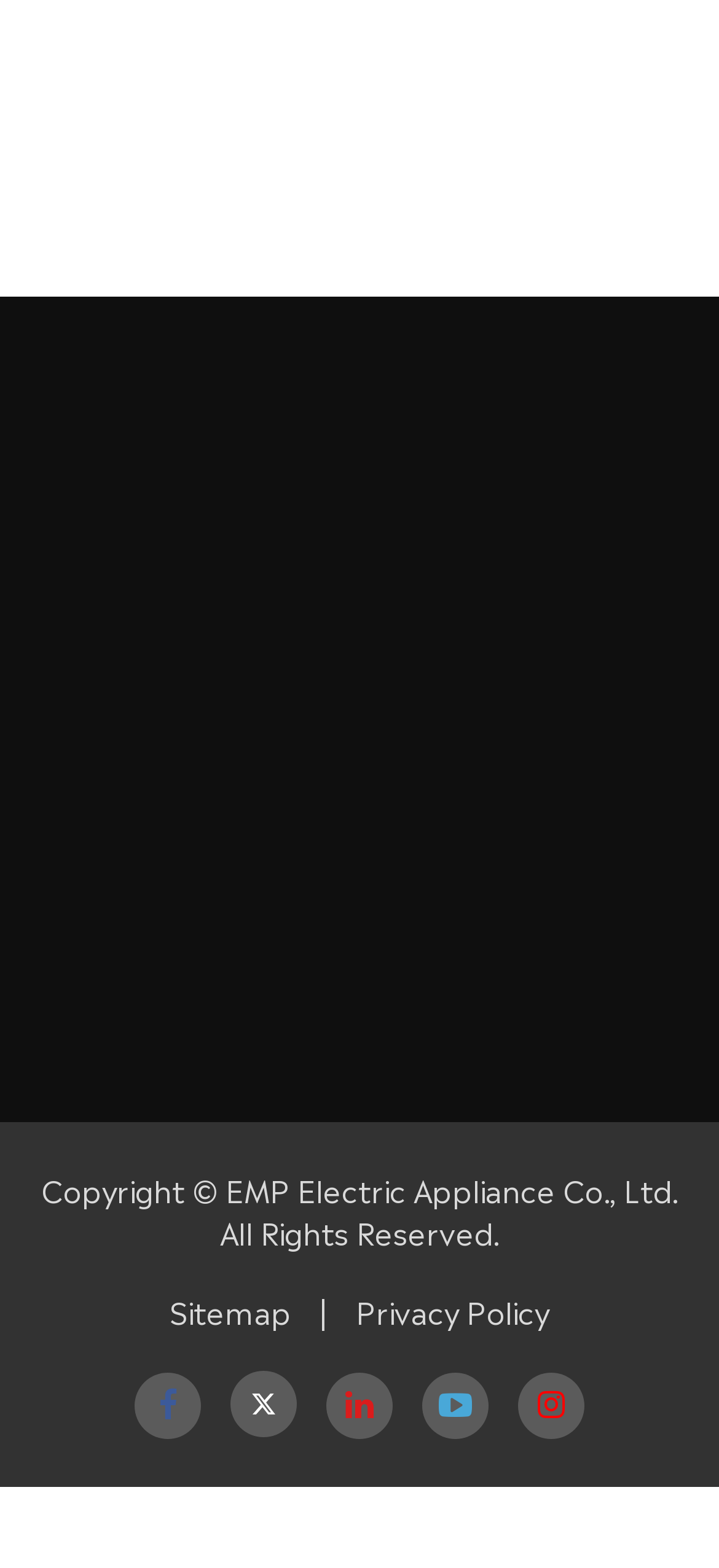Find the bounding box coordinates of the area to click in order to follow the instruction: "Visit EMP Electric Appliance Co., Ltd. website".

[0.314, 0.744, 0.942, 0.772]